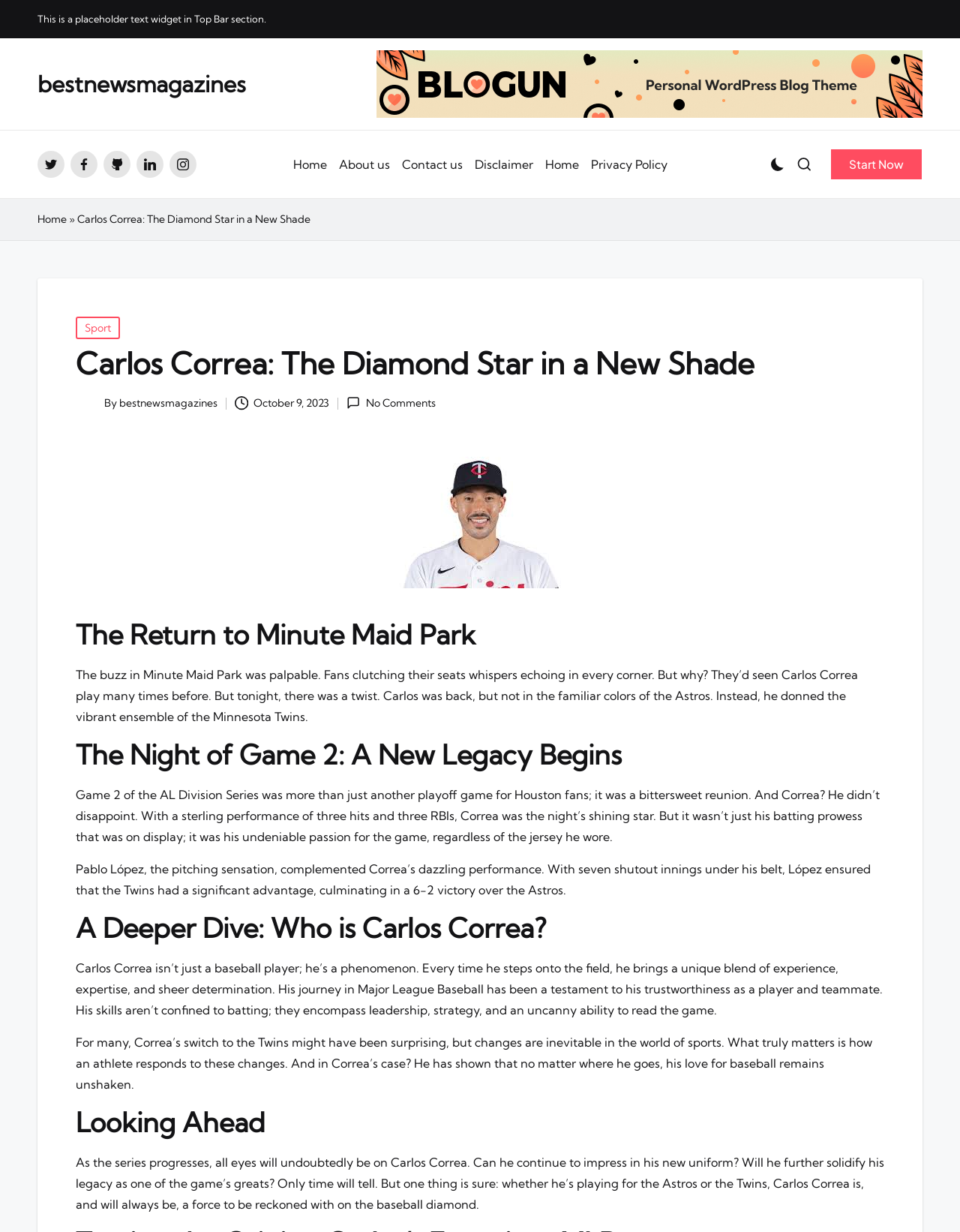What is the name of the baseball player mentioned in the article?
Using the details from the image, give an elaborate explanation to answer the question.

The article mentions Carlos Correa as the baseball player who has switched teams from the Astros to the Minnesota Twins. This information can be obtained from the heading 'Carlos Correa: The Diamond Star in a New Shade' and the text that follows.